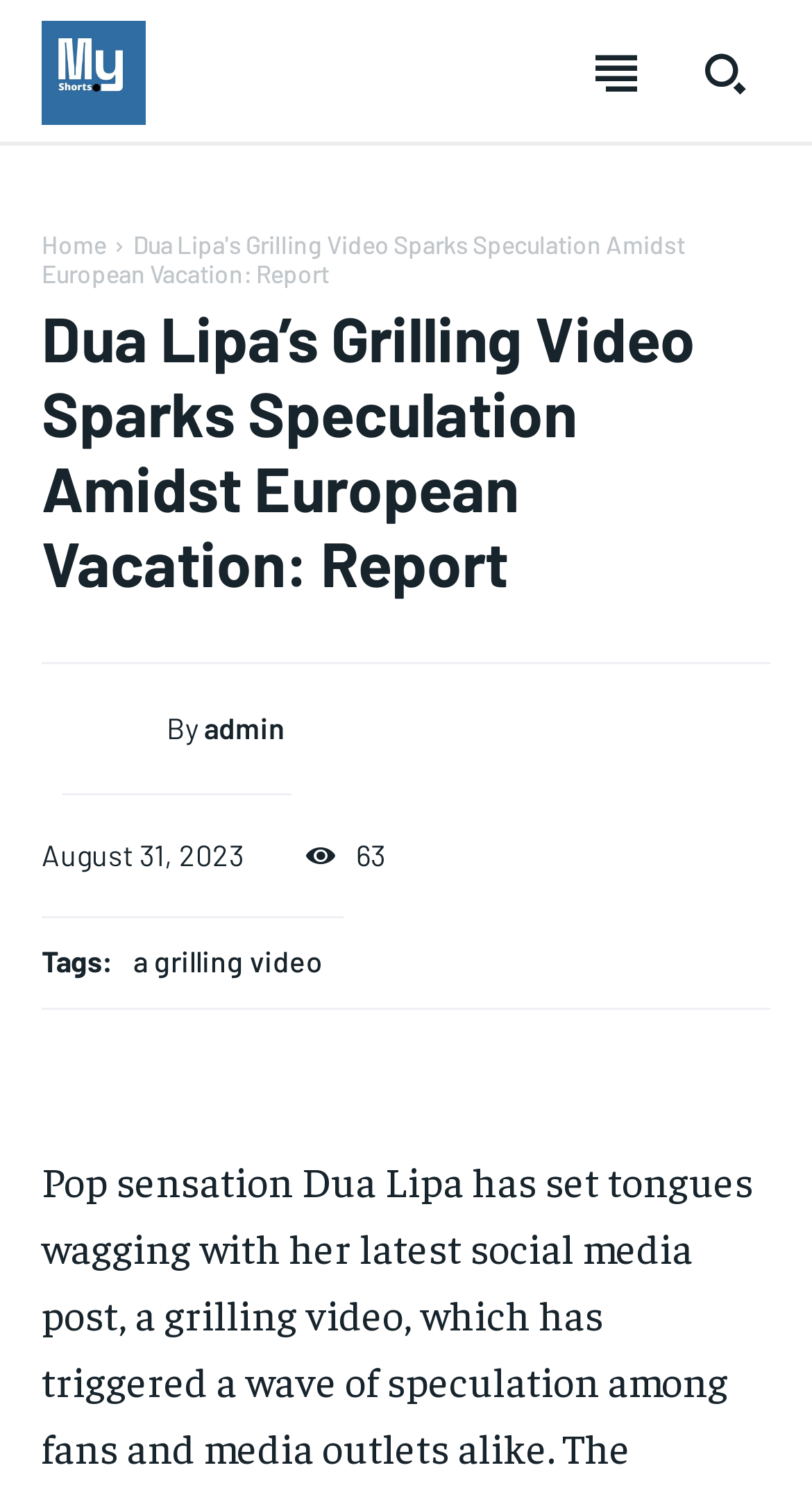Specify the bounding box coordinates of the element's region that should be clicked to achieve the following instruction: "Go to HOME page". The bounding box coordinates consist of four float numbers between 0 and 1, in the format [left, top, right, bottom].

[0.074, 0.406, 0.227, 0.448]